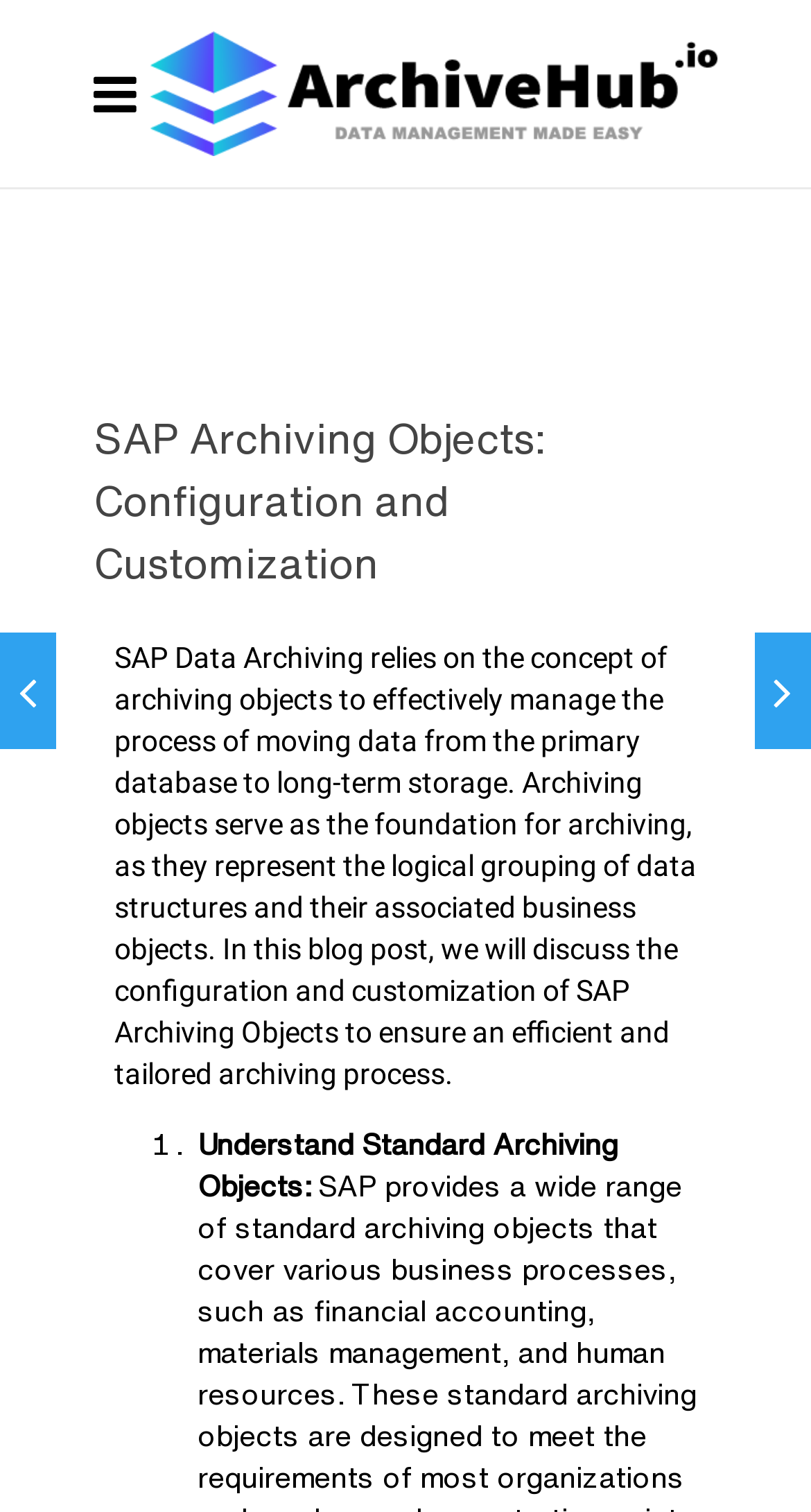Give a one-word or one-phrase response to the question: 
How many links are there in the top section?

3